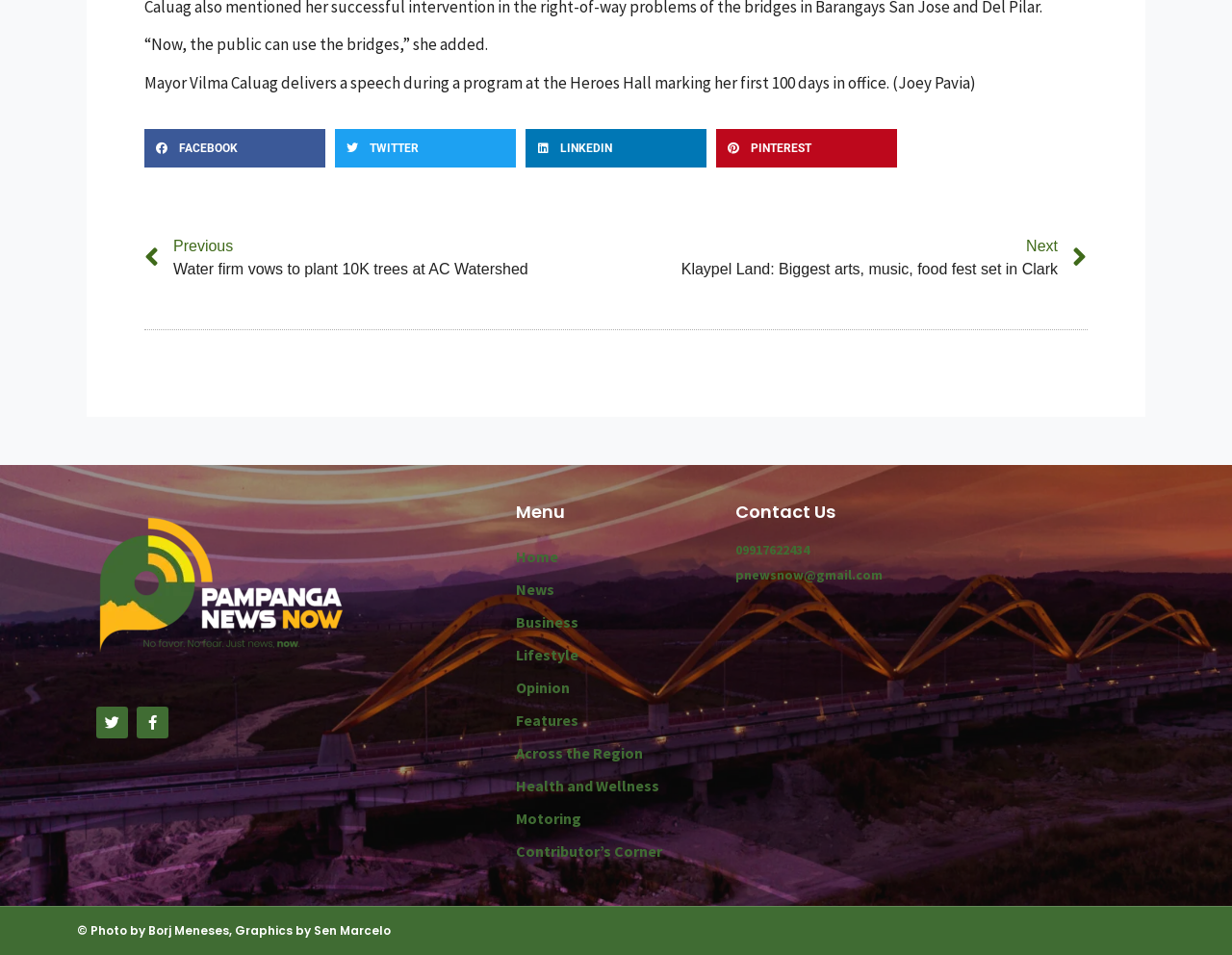Locate the coordinates of the bounding box for the clickable region that fulfills this instruction: "Contact us through email".

[0.597, 0.592, 0.759, 0.613]